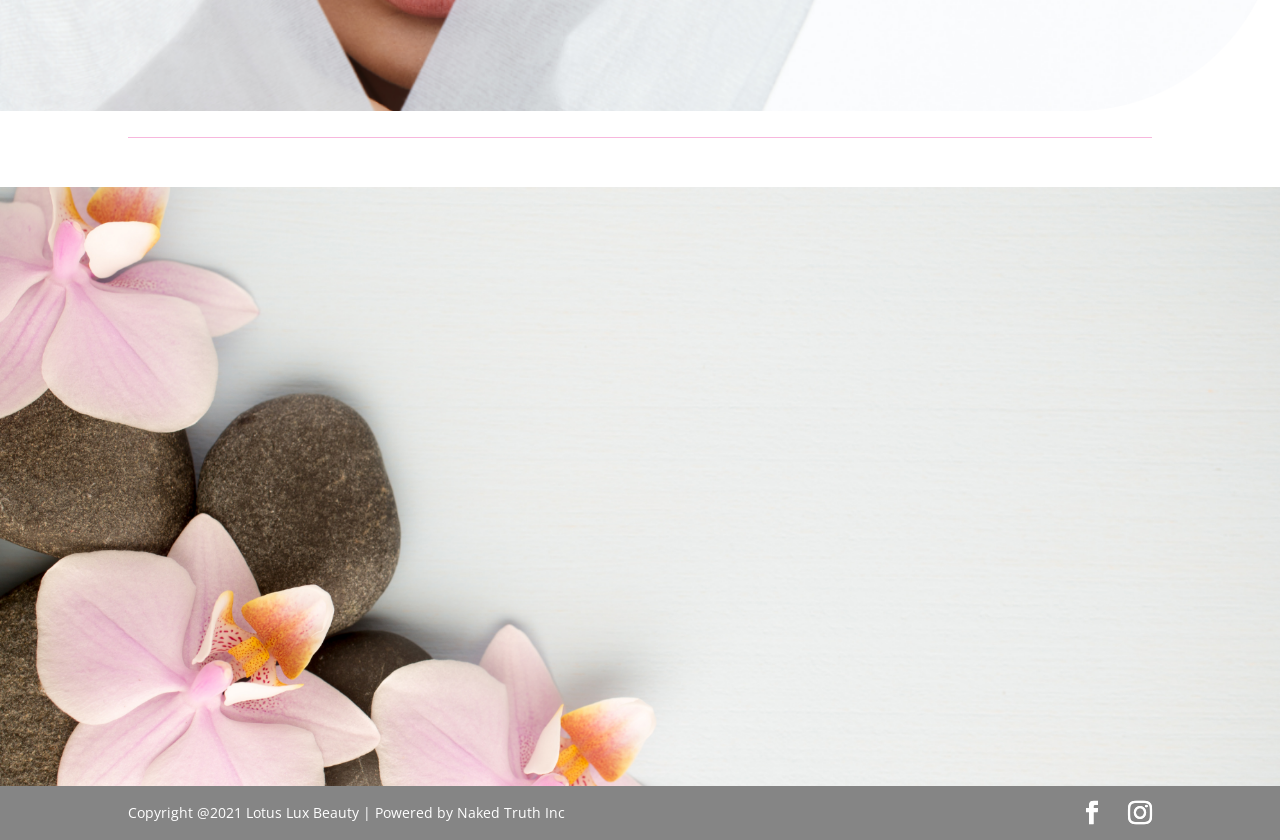Based on the element description Book Appointment, identify the bounding box of the UI element in the given webpage screenshot. The coordinates should be in the format (top-left x, top-left y, bottom-right x, bottom-right y) and must be between 0 and 1.

[0.688, 0.222, 0.887, 0.631]